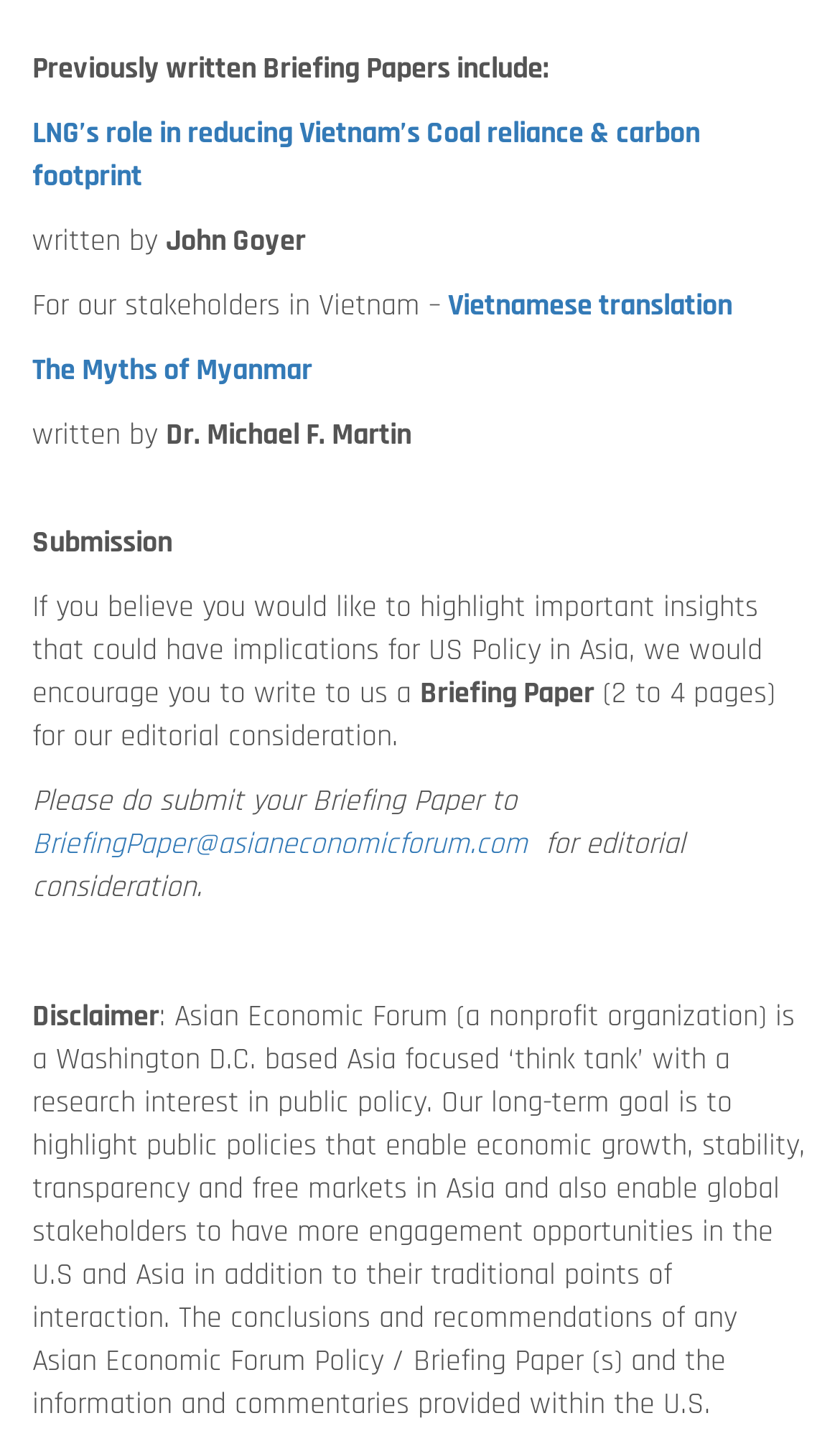What is the suggested length of a briefing paper?
Look at the image and answer the question with a single word or phrase.

2 to 4 pages